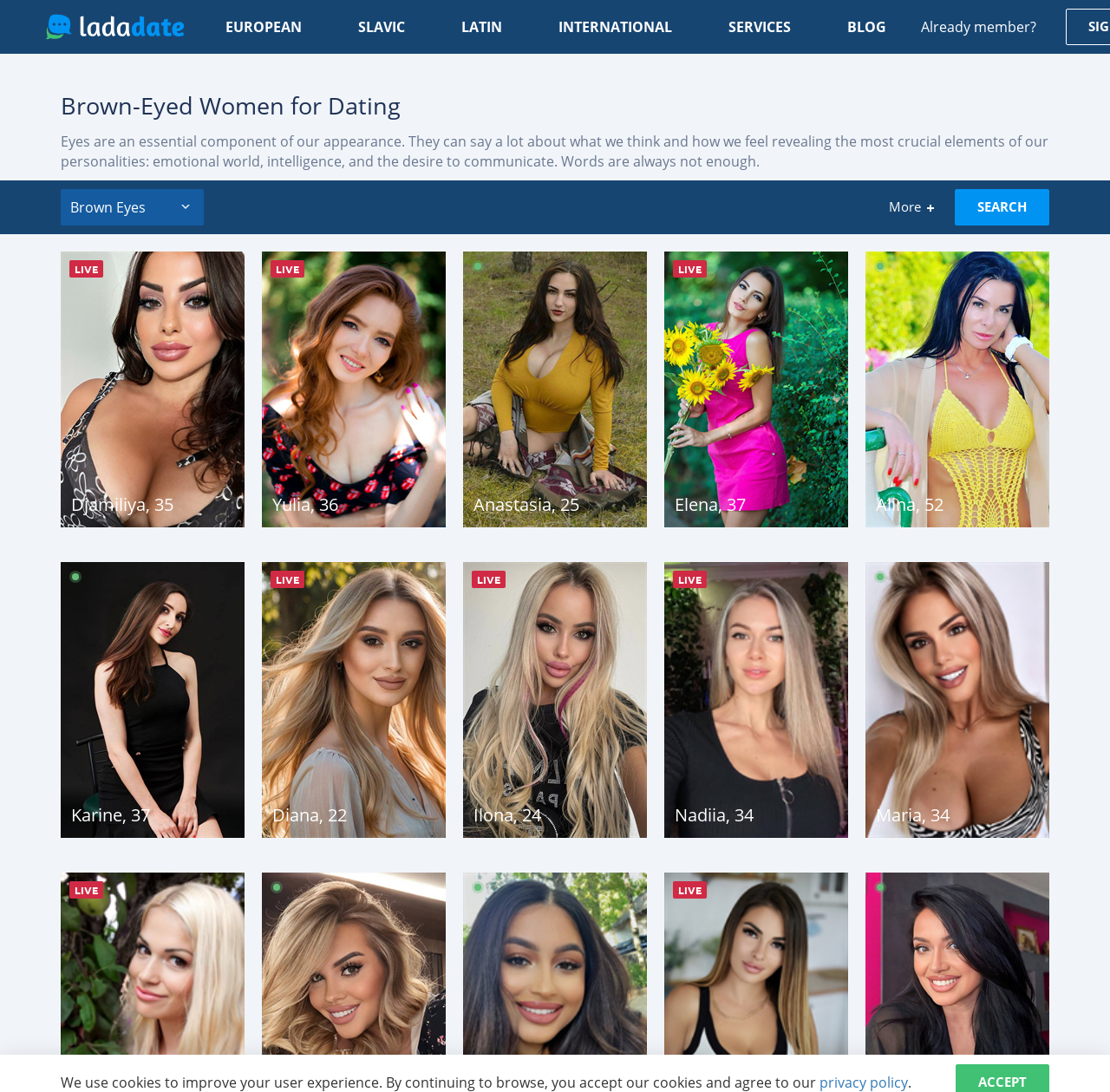Please provide a short answer using a single word or phrase for the question:
What is the purpose of this website?

Dating